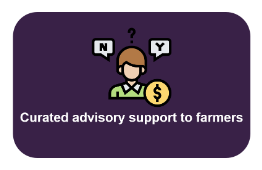Use a single word or phrase to answer the question:
What is the background color of the image?

Deep purple